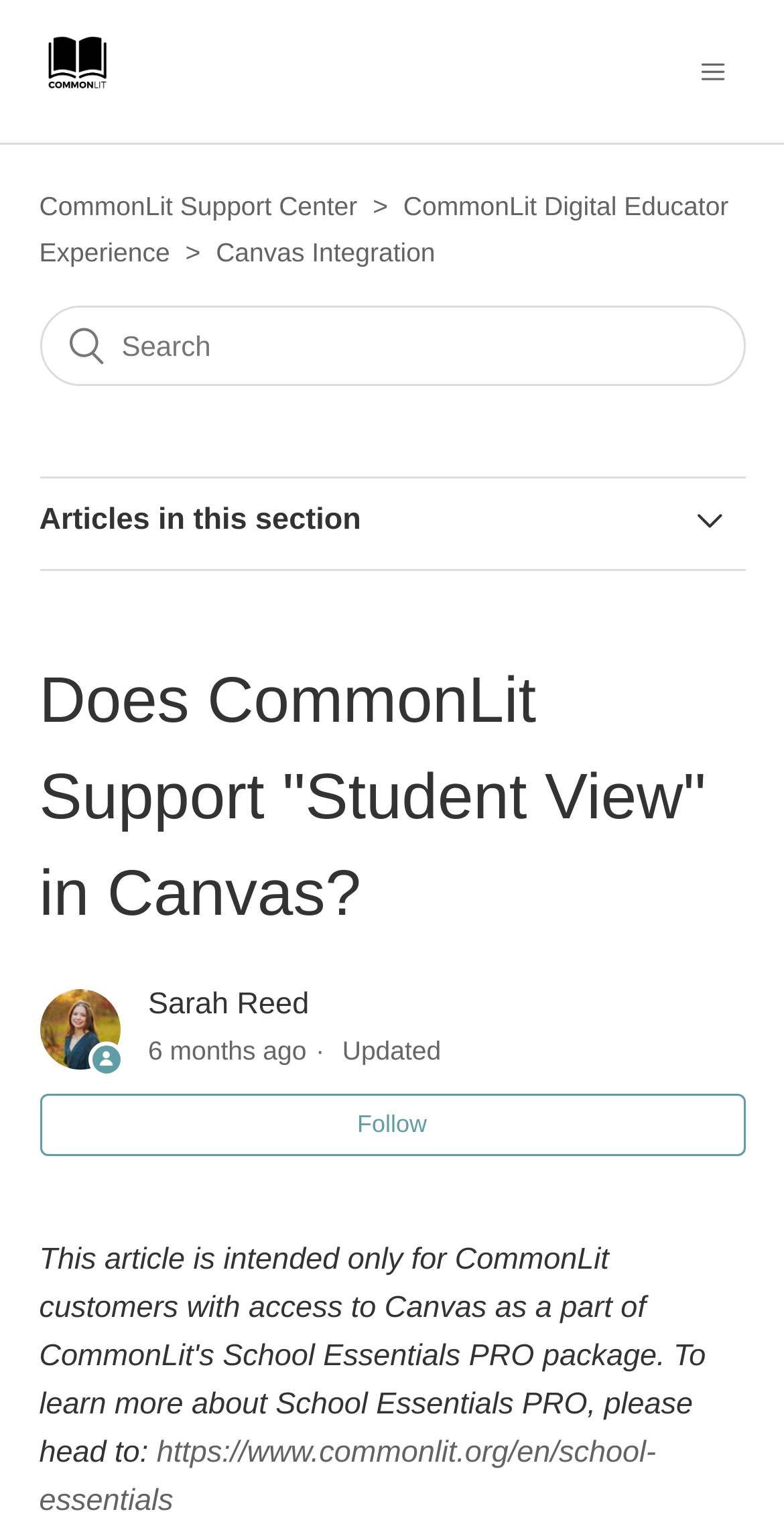Please specify the bounding box coordinates of the clickable region necessary for completing the following instruction: "Learn more about Rob Gale and Portland Thorns". The coordinates must consist of four float numbers between 0 and 1, i.e., [left, top, right, bottom].

None